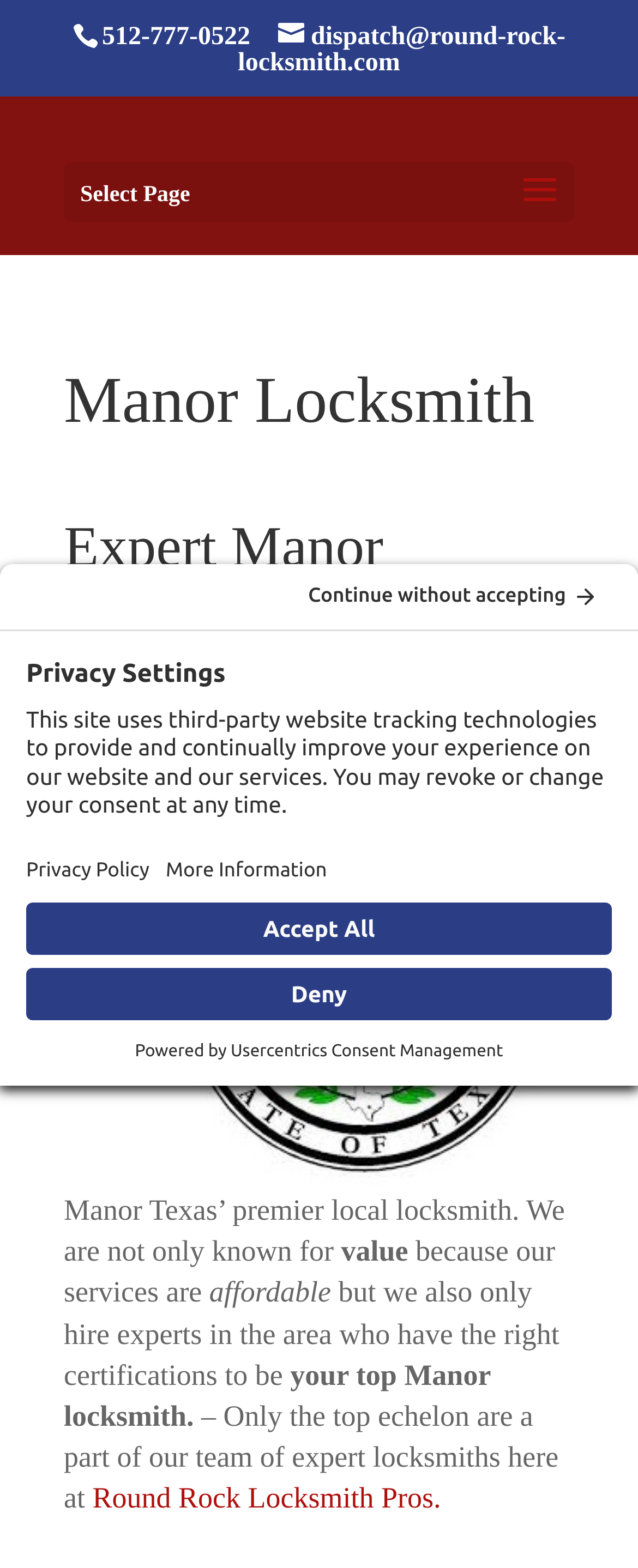What is the phone number of the locksmith?
Look at the image and respond with a one-word or short phrase answer.

512-777-0522